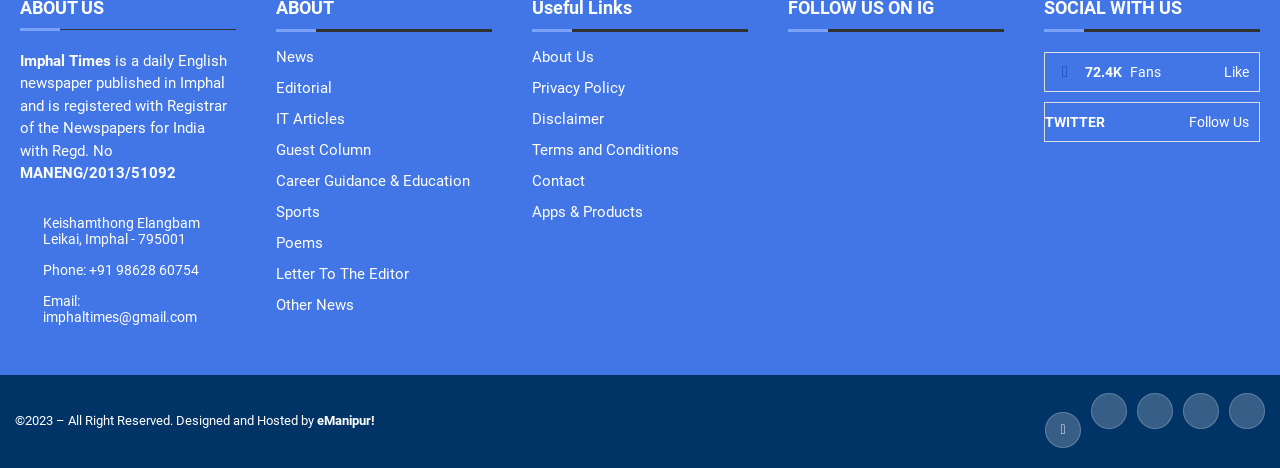Please identify the bounding box coordinates of the clickable area that will fulfill the following instruction: "Contact Us". The coordinates should be in the format of four float numbers between 0 and 1, i.e., [left, top, right, bottom].

[0.416, 0.364, 0.457, 0.409]